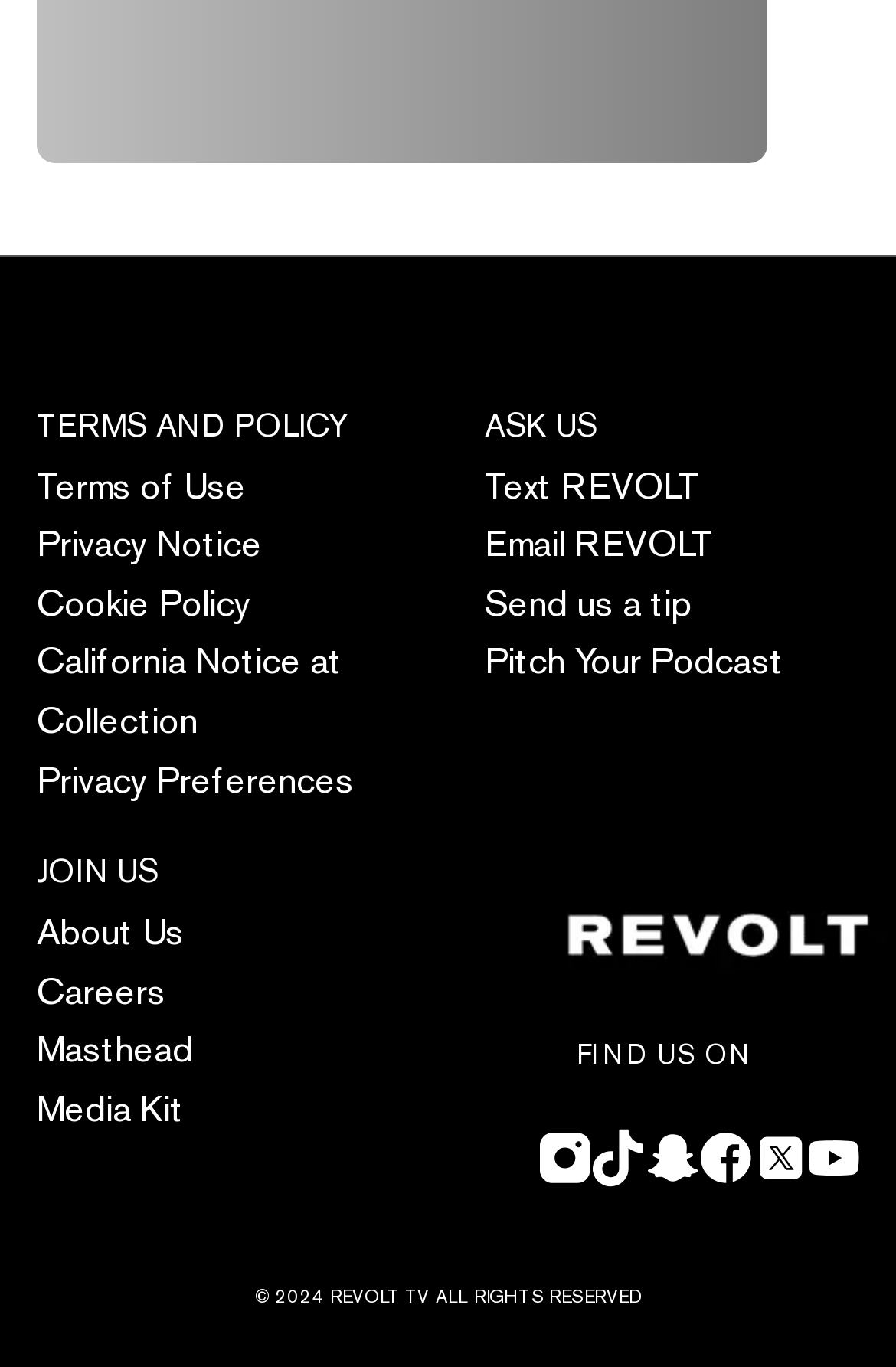Please find and report the bounding box coordinates of the element to click in order to perform the following action: "View Terms of Use". The coordinates should be expressed as four float numbers between 0 and 1, in the format [left, top, right, bottom].

[0.041, 0.246, 0.274, 0.282]